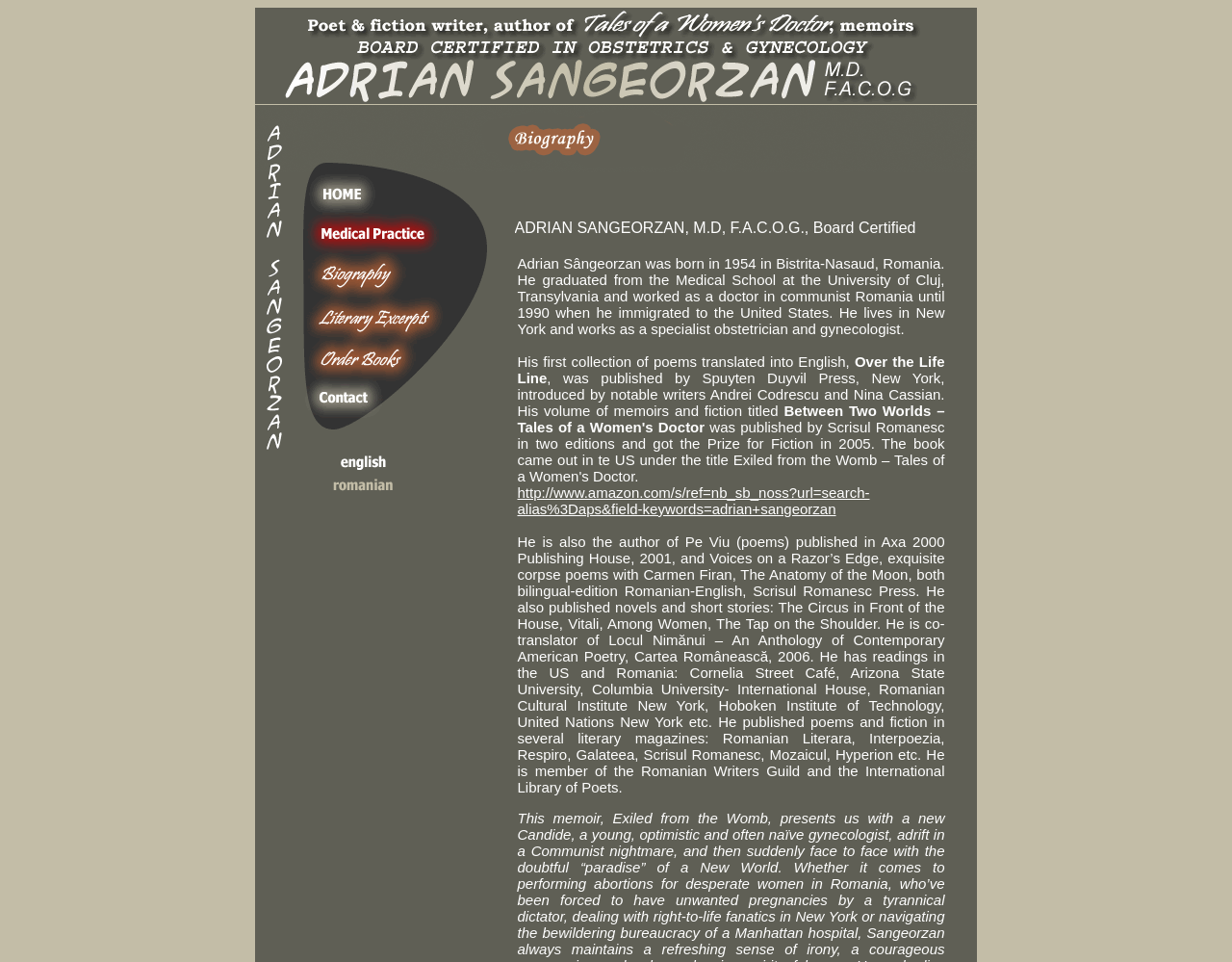Please examine the image and provide a detailed answer to the question: What is the author's profession?

Based on the webpage, I can see that the author has published several books, including novels, short stories, and poetry collections. The webpage also mentions that the author is a member of the Romanian Writers Guild and the International Library of Poets. Therefore, it can be inferred that the author's profession is a writer.